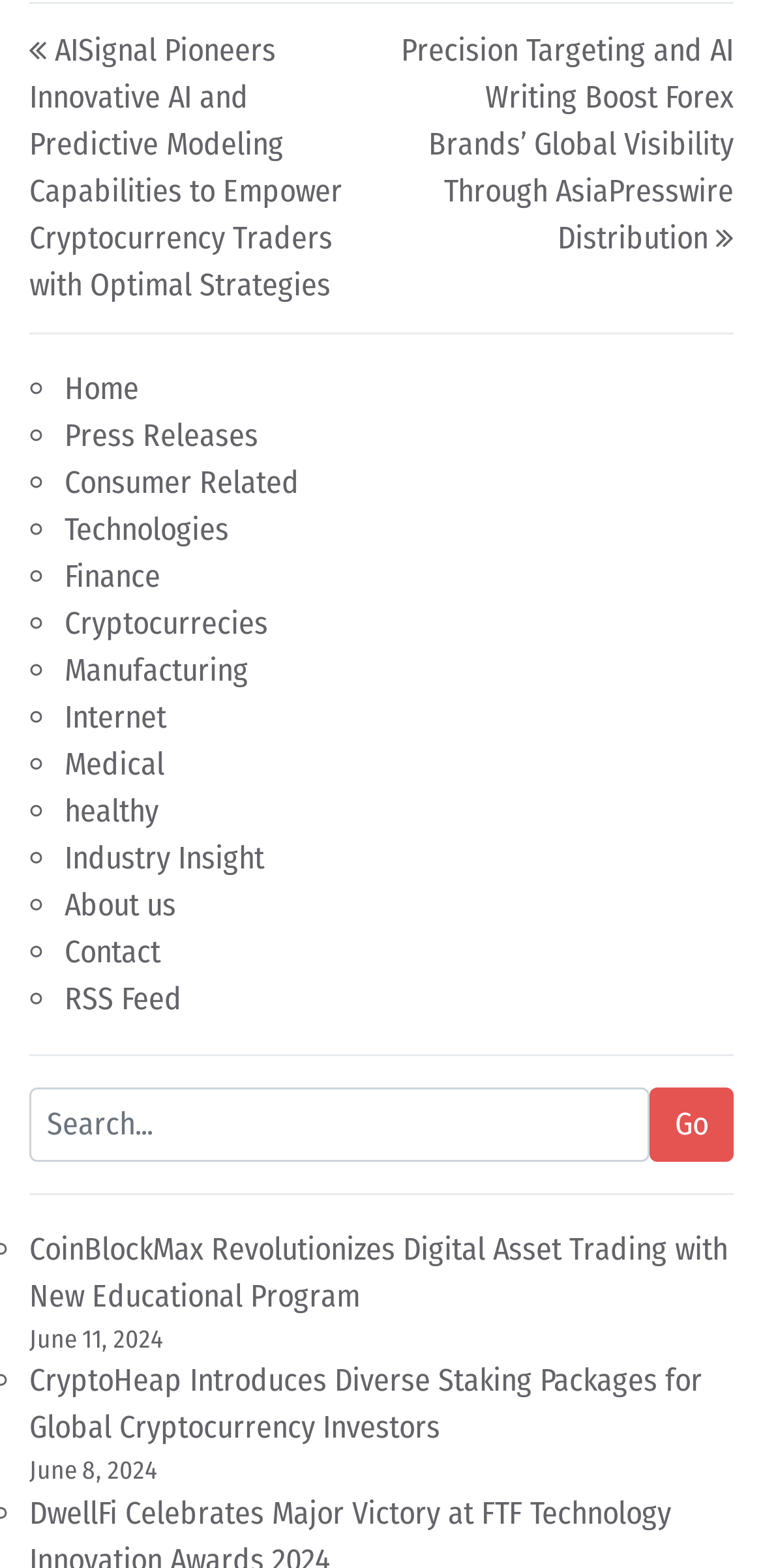Identify the bounding box coordinates for the element you need to click to achieve the following task: "Go to the page about Cryptocurrecies". Provide the bounding box coordinates as four float numbers between 0 and 1, in the form [left, top, right, bottom].

[0.085, 0.385, 0.351, 0.409]